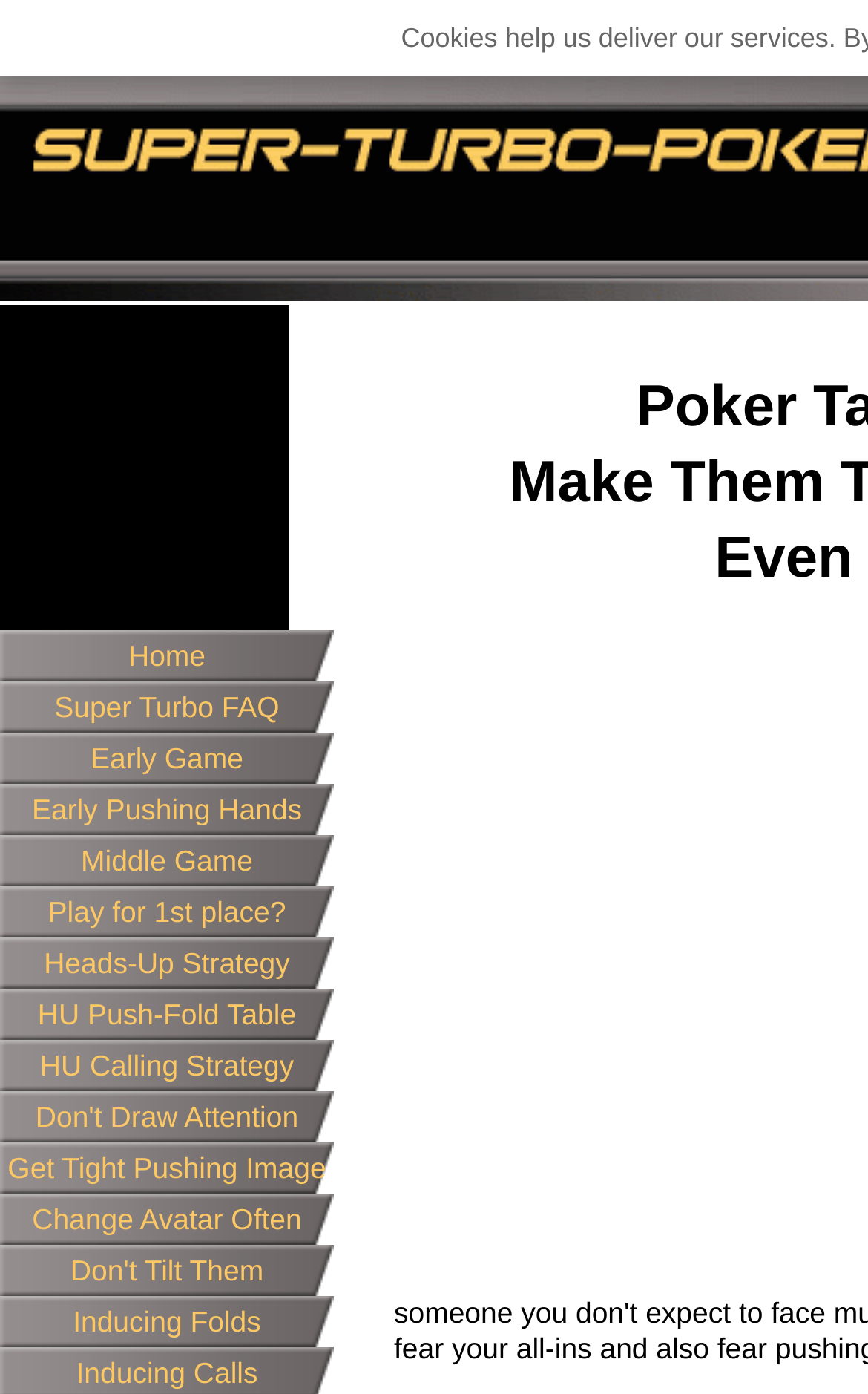Locate the primary heading on the webpage and return its text.

Poker Table Image Tip:
Make Them Think You Call a Lot
Even If You Don't